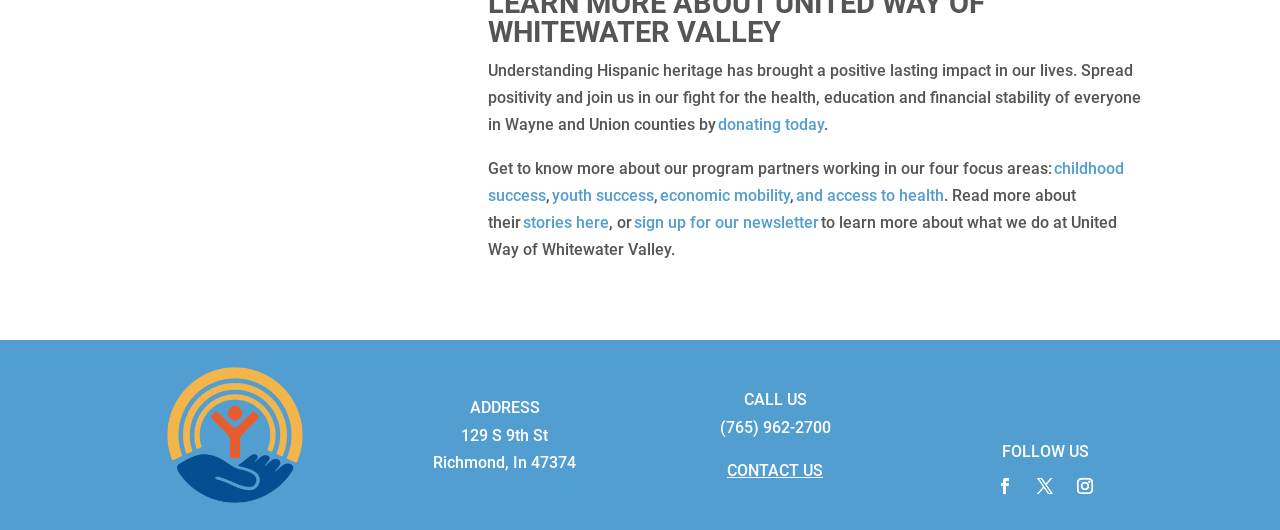Please provide a detailed answer to the question below based on the screenshot: 
What is the organization's mission?

Based on the webpage content, the organization's mission is to promote health, education, and financial stability in Wayne and Union counties. This is evident from the text 'Spread positivity and join us in our fight for the health, education and financial stability of everyone in Wayne and Union counties'.